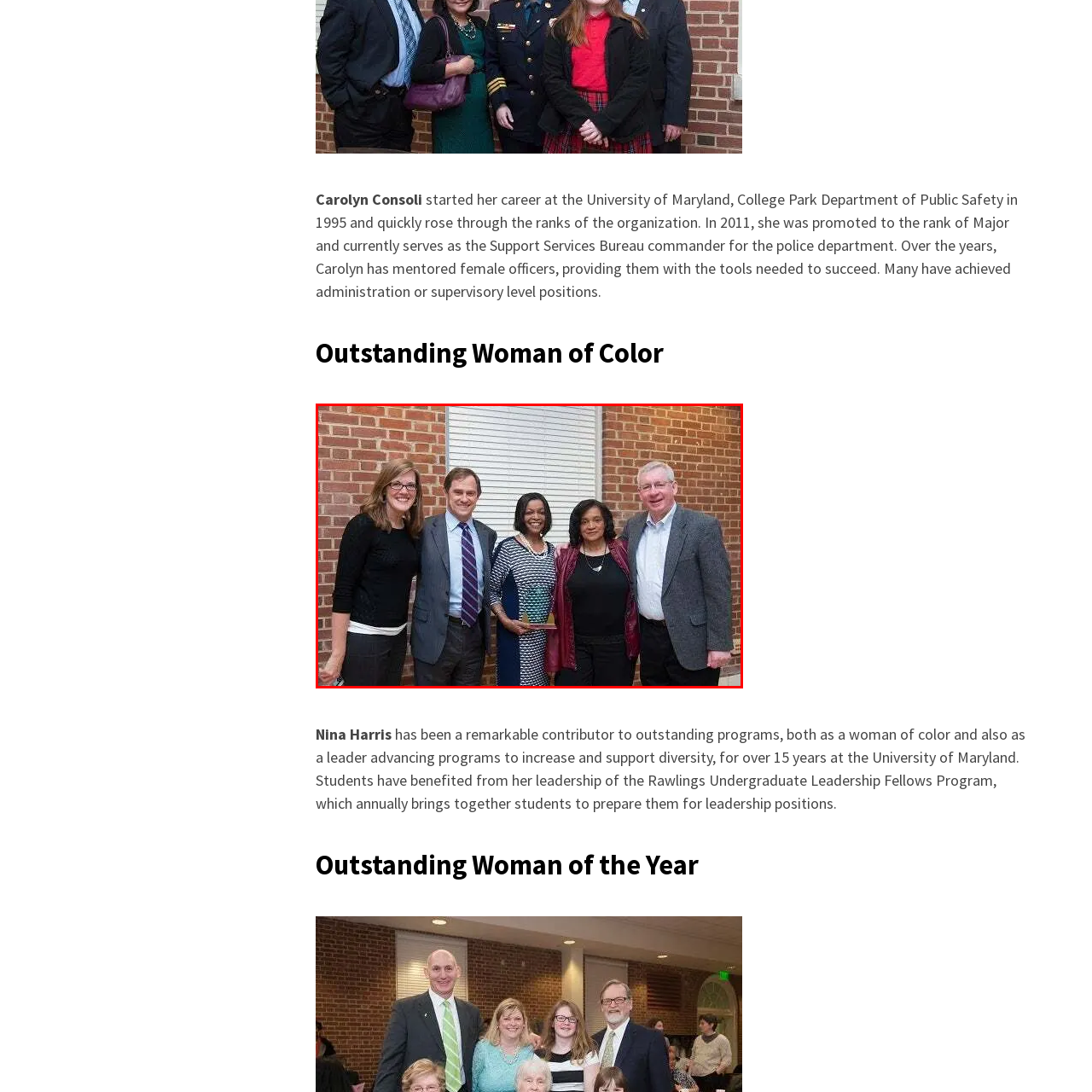How many women are in the group?
Analyze the image enclosed by the red bounding box and reply with a one-word or phrase answer.

Four